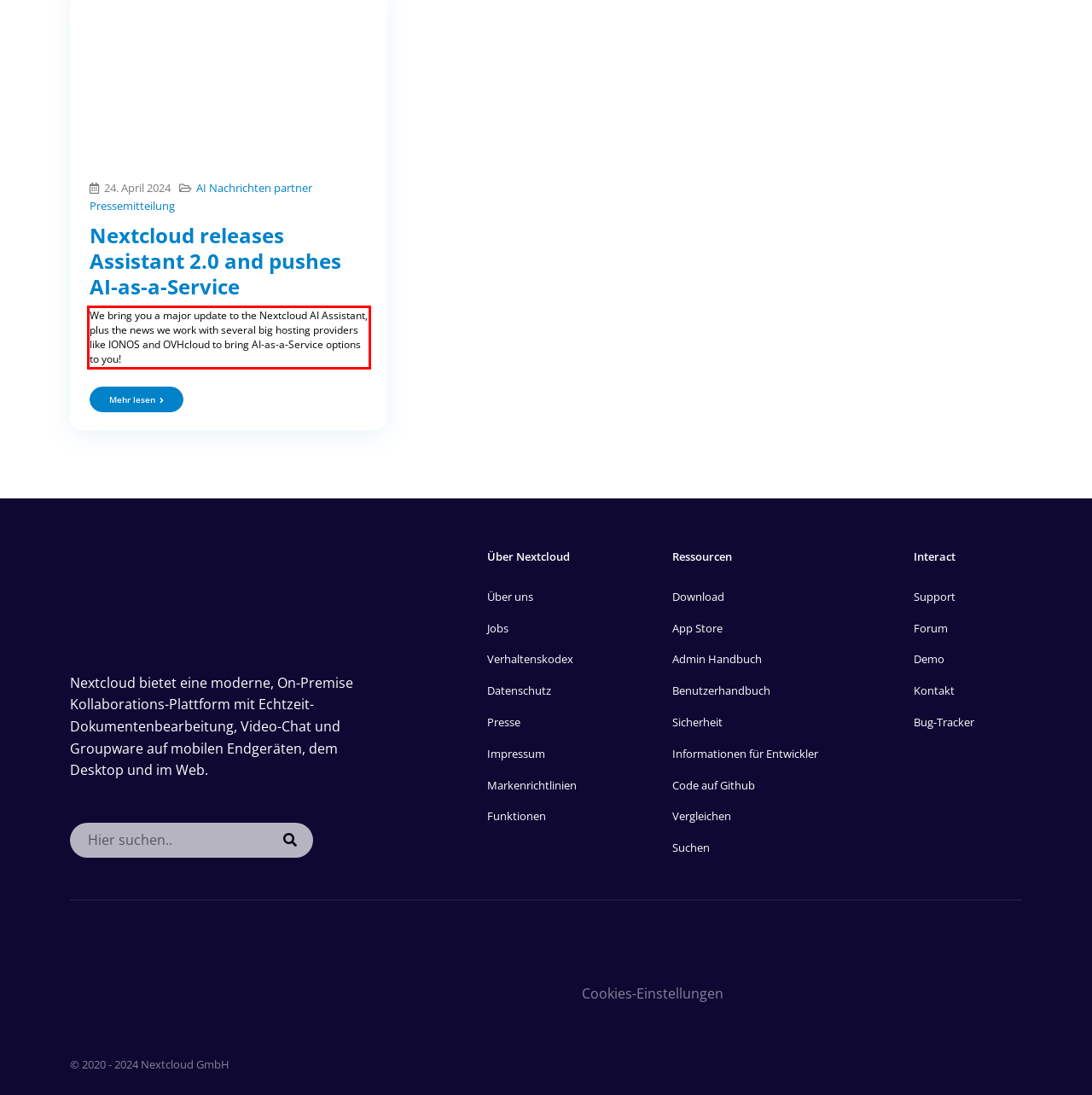Observe the screenshot of the webpage that includes a red rectangle bounding box. Conduct OCR on the content inside this red bounding box and generate the text.

We bring you a major update to the Nextcloud AI Assistant, plus the news we work with several big hosting providers like IONOS and OVHcloud to bring AI-as-a-Service options to you!